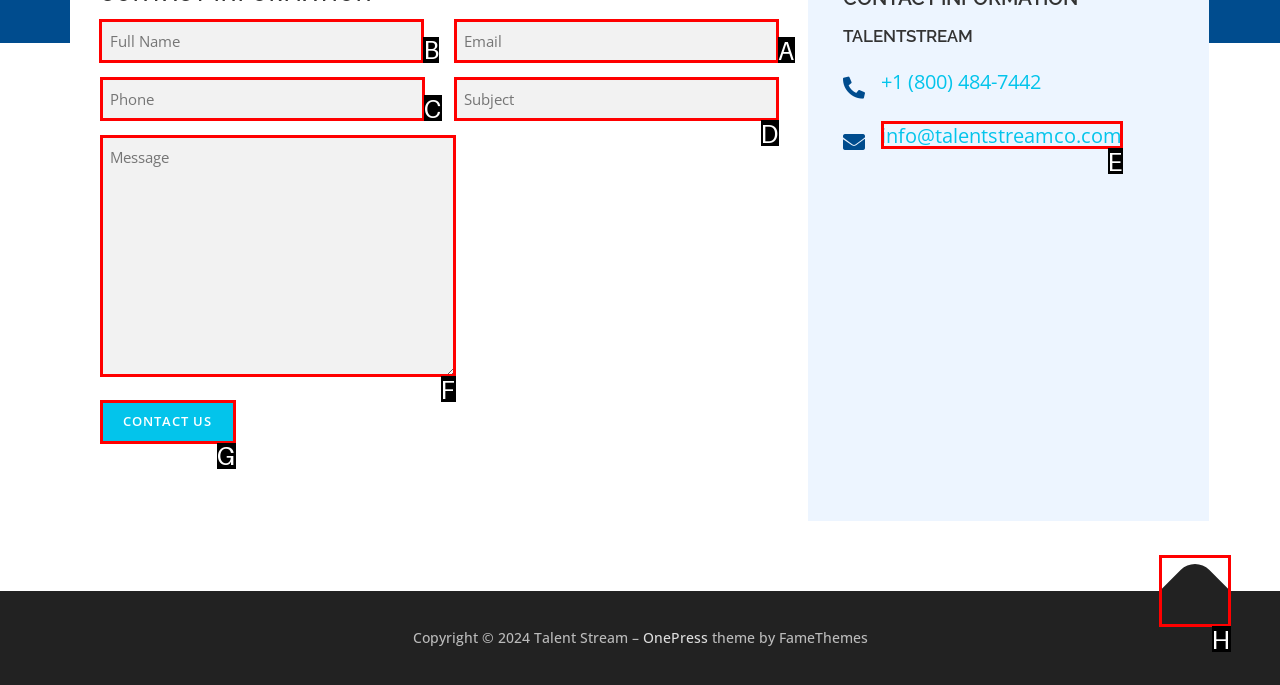To perform the task "Enter full name", which UI element's letter should you select? Provide the letter directly.

B